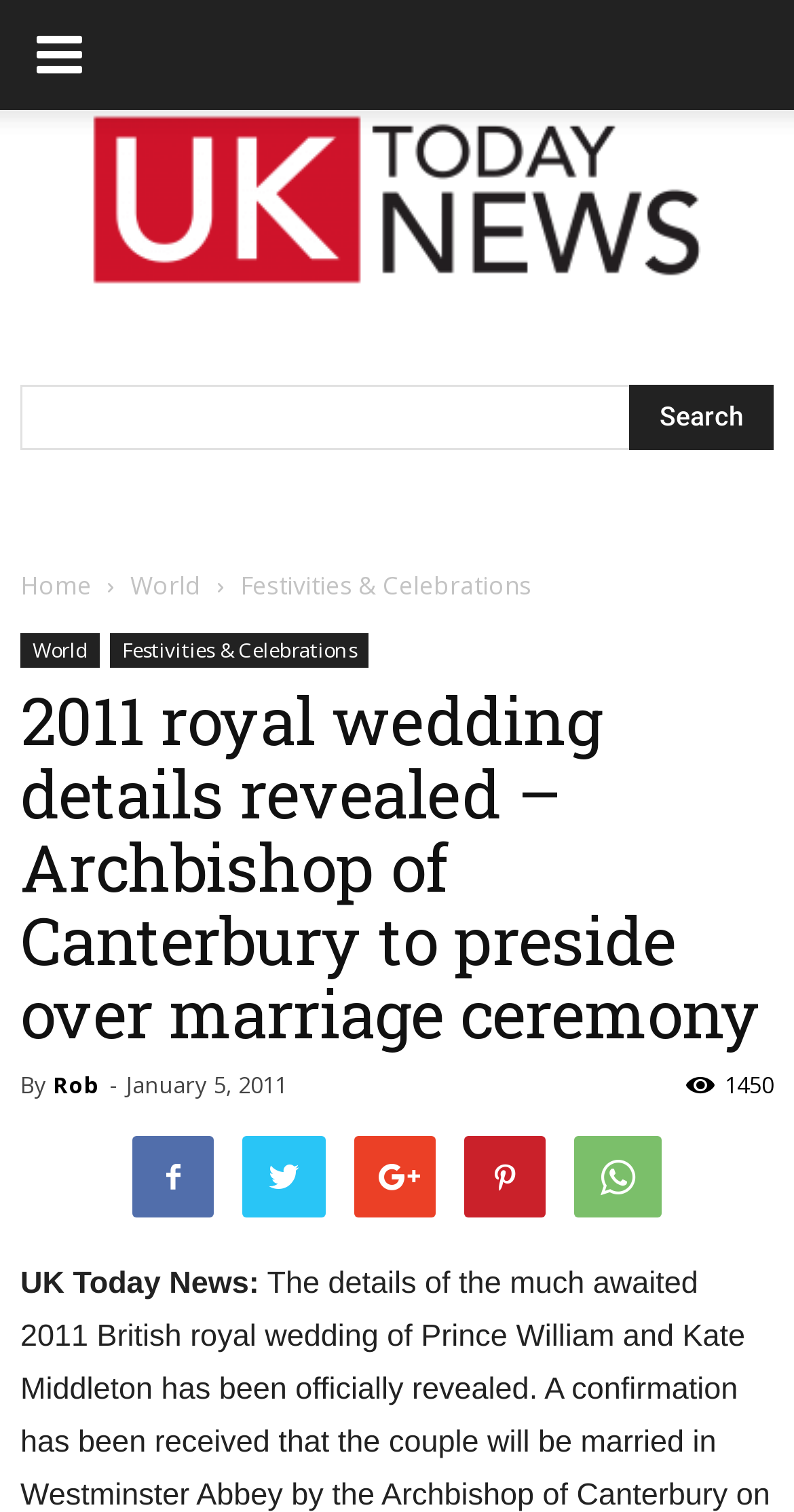Please identify the bounding box coordinates of the element I need to click to follow this instruction: "Go to Home page".

[0.026, 0.376, 0.115, 0.399]